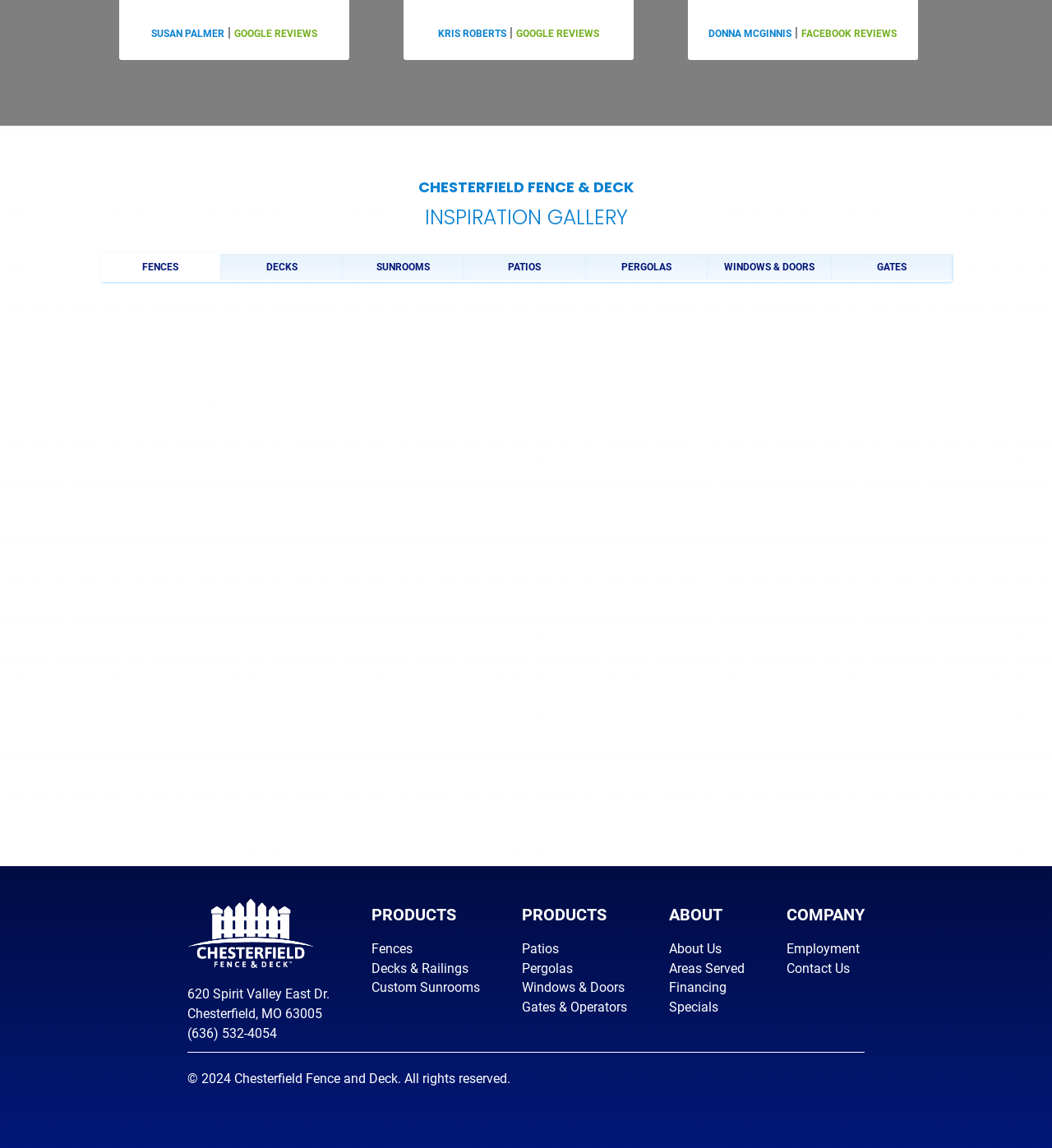Determine the bounding box coordinates of the clickable element necessary to fulfill the instruction: "Click on the 'FENCES' tab". Provide the coordinates as four float numbers within the 0 to 1 range, i.e., [left, top, right, bottom].

[0.095, 0.221, 0.21, 0.244]